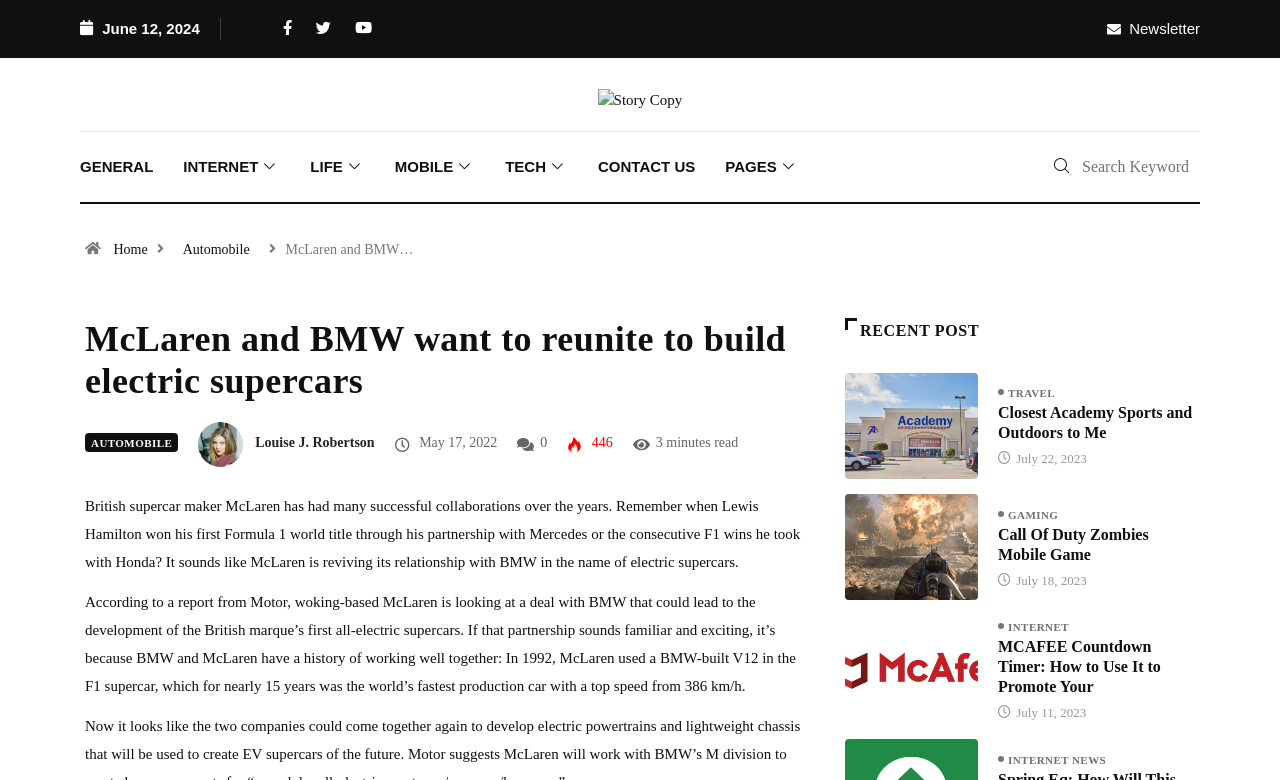From the webpage screenshot, predict the bounding box of the UI element that matches this description: "Louise J. Robertson".

[0.199, 0.558, 0.293, 0.577]